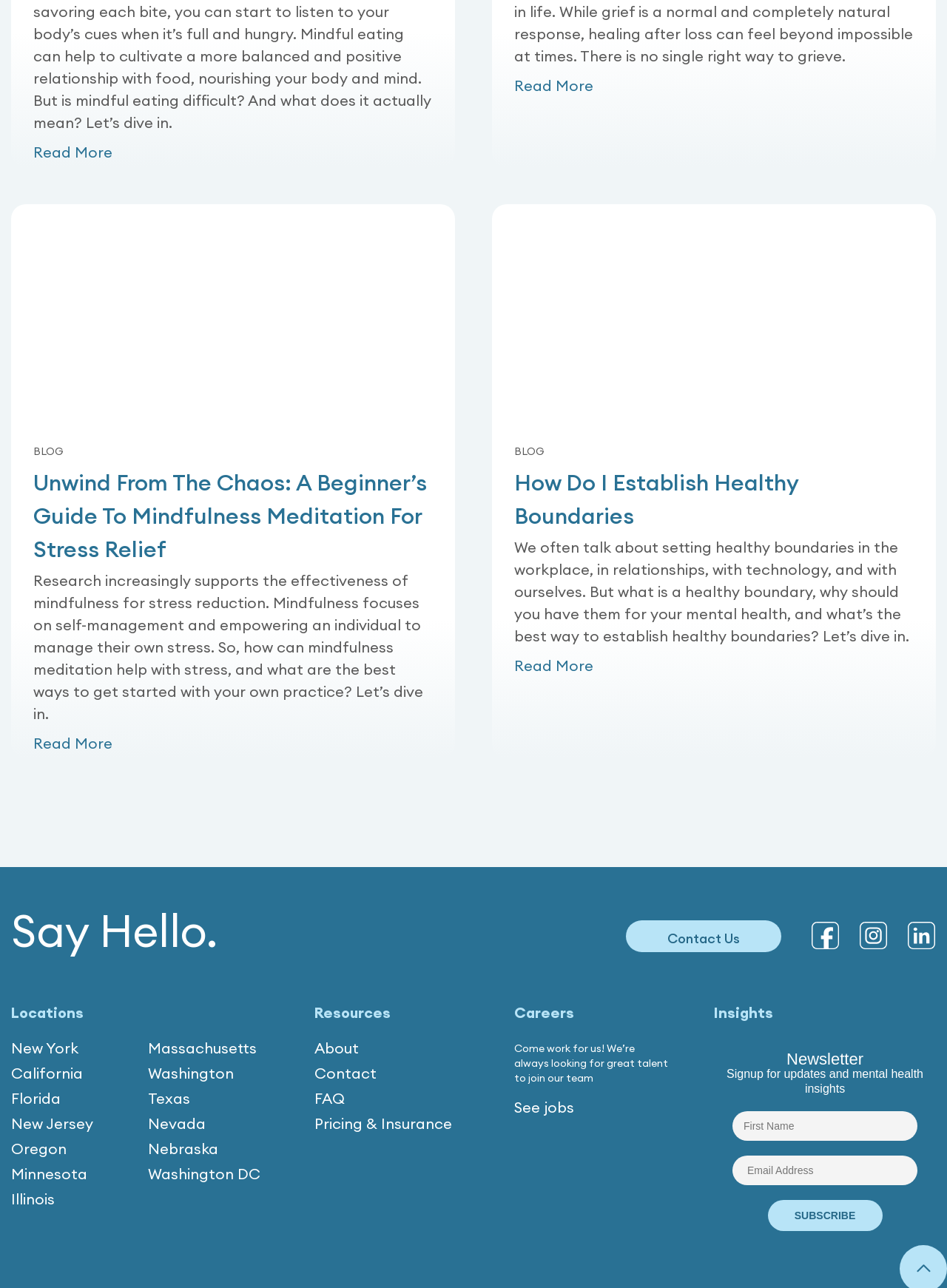Please provide a one-word or phrase answer to the question: 
What is the main topic of the blog?

Mindfulness and mental health